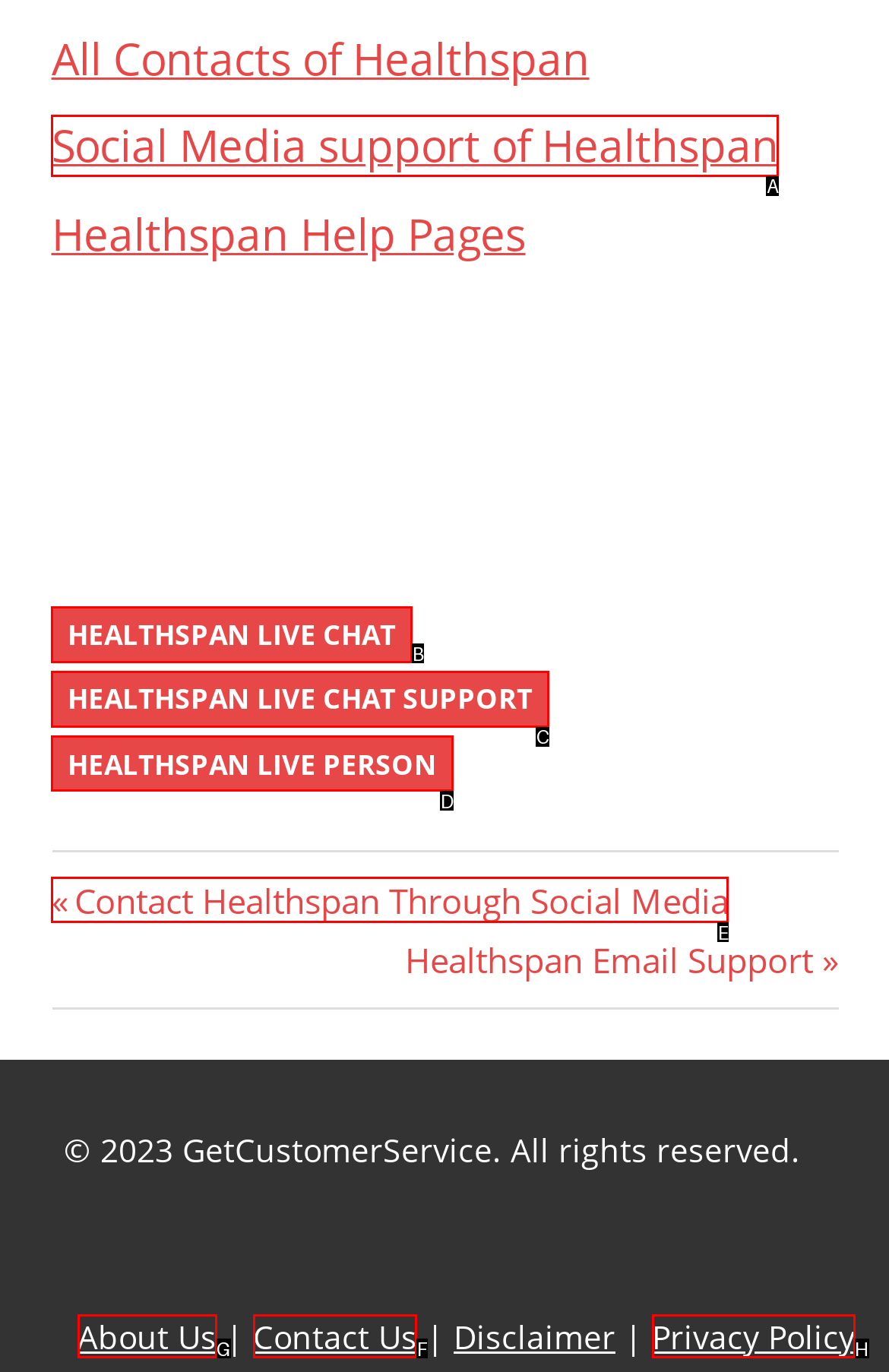Choose the HTML element that should be clicked to achieve this task: Contact us
Respond with the letter of the correct choice.

F